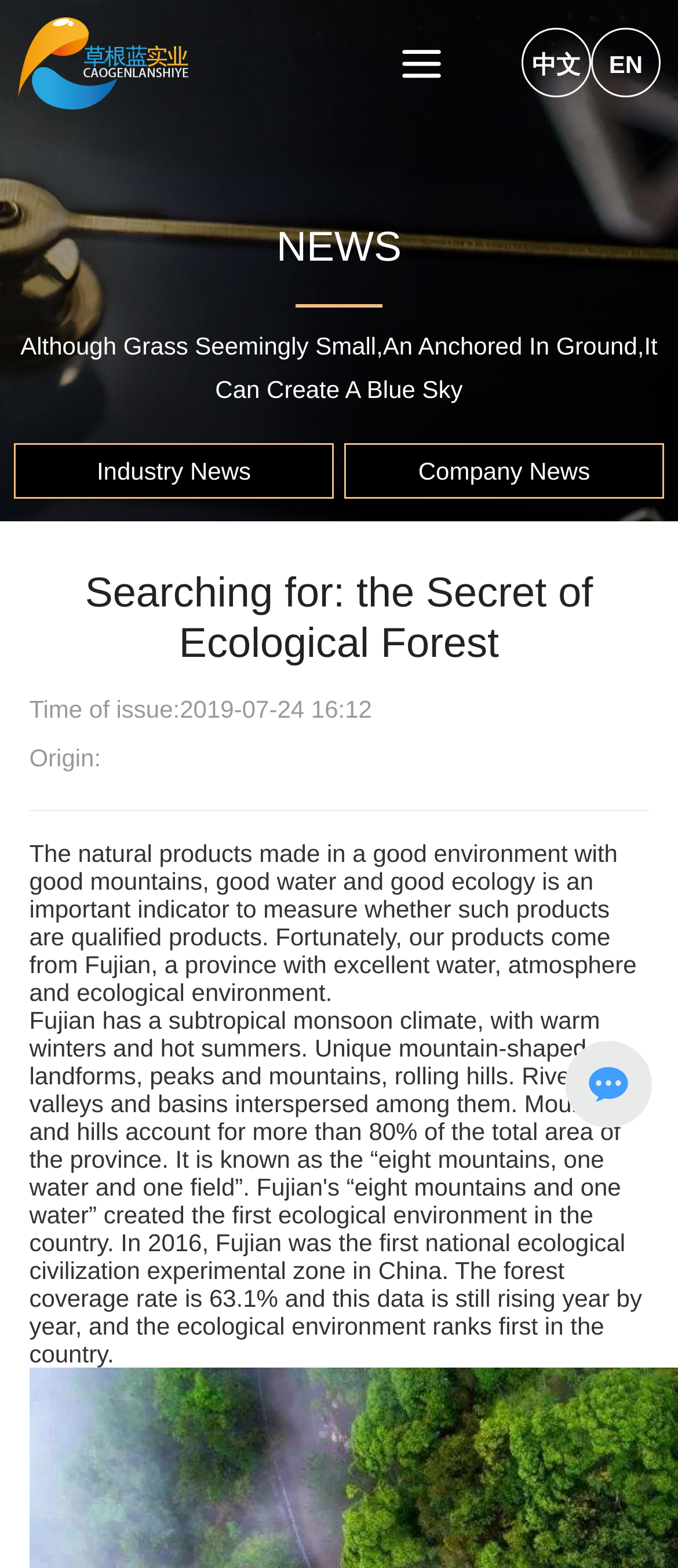What is the province where the company's products come from? Using the information from the screenshot, answer with a single word or phrase.

Fujian